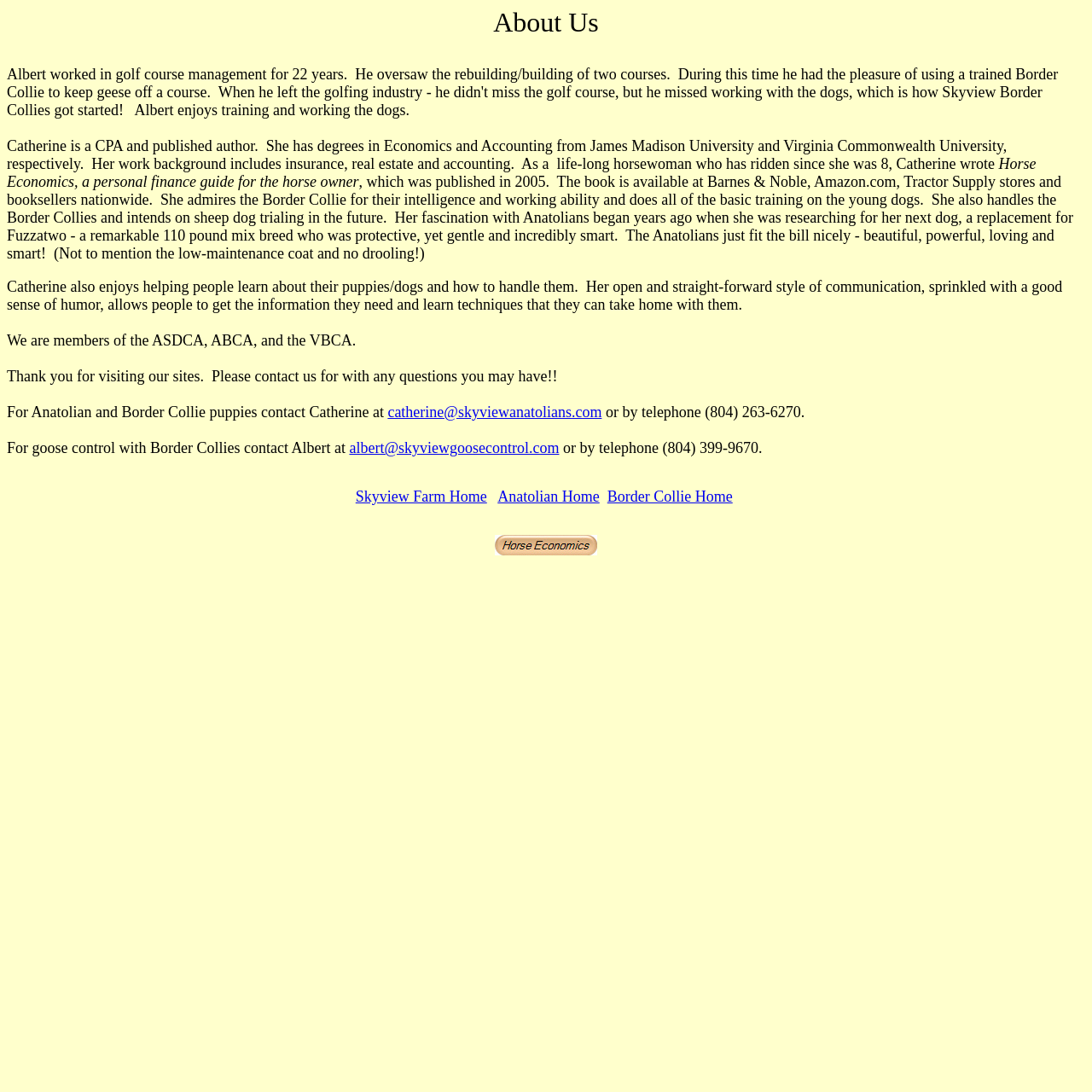What breed of dog does Catherine admire?
Based on the visual, give a brief answer using one word or a short phrase.

Border Collie